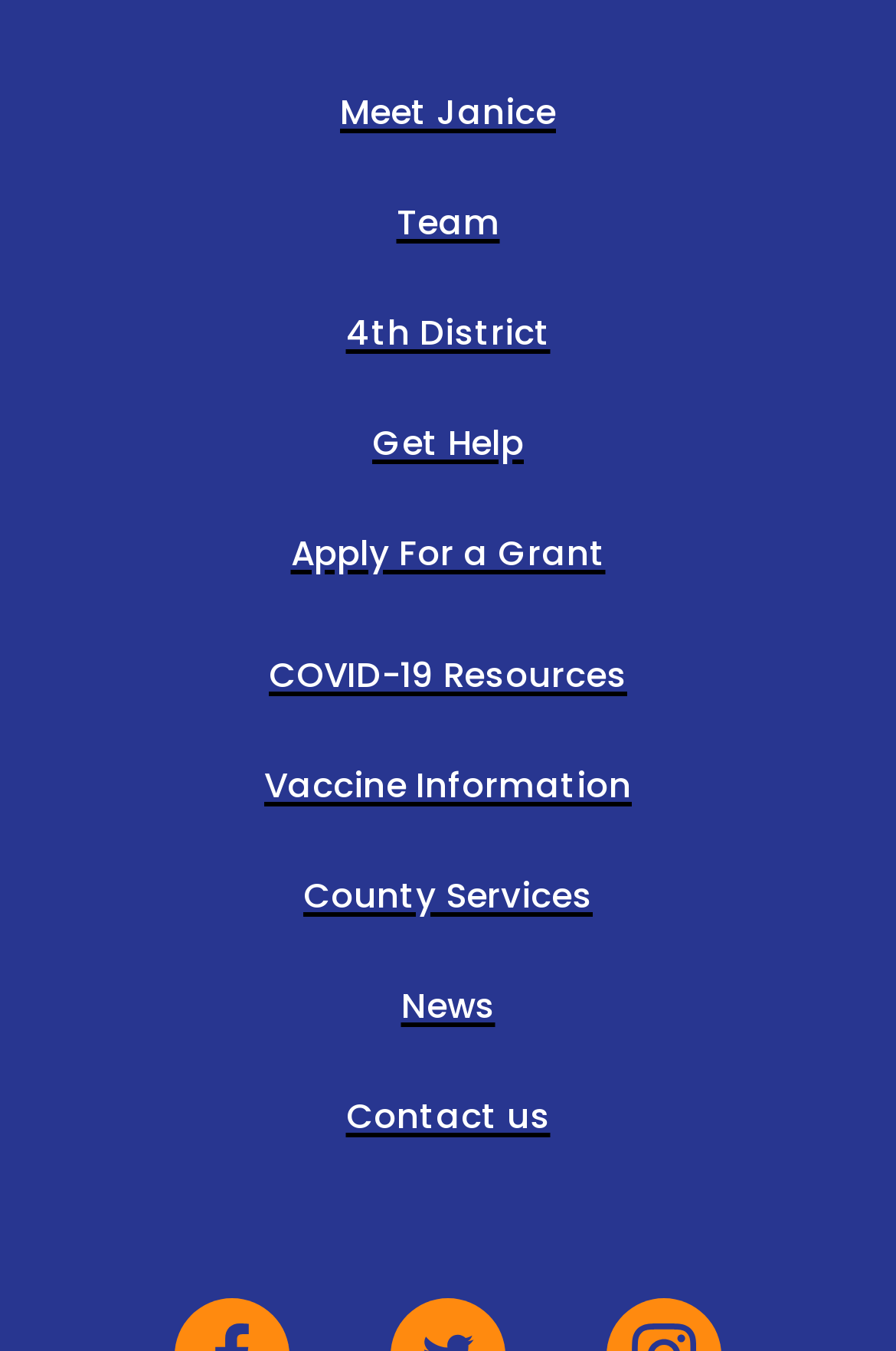Provide a brief response to the question below using a single word or phrase: 
What is the last link on the webpage?

Contact us